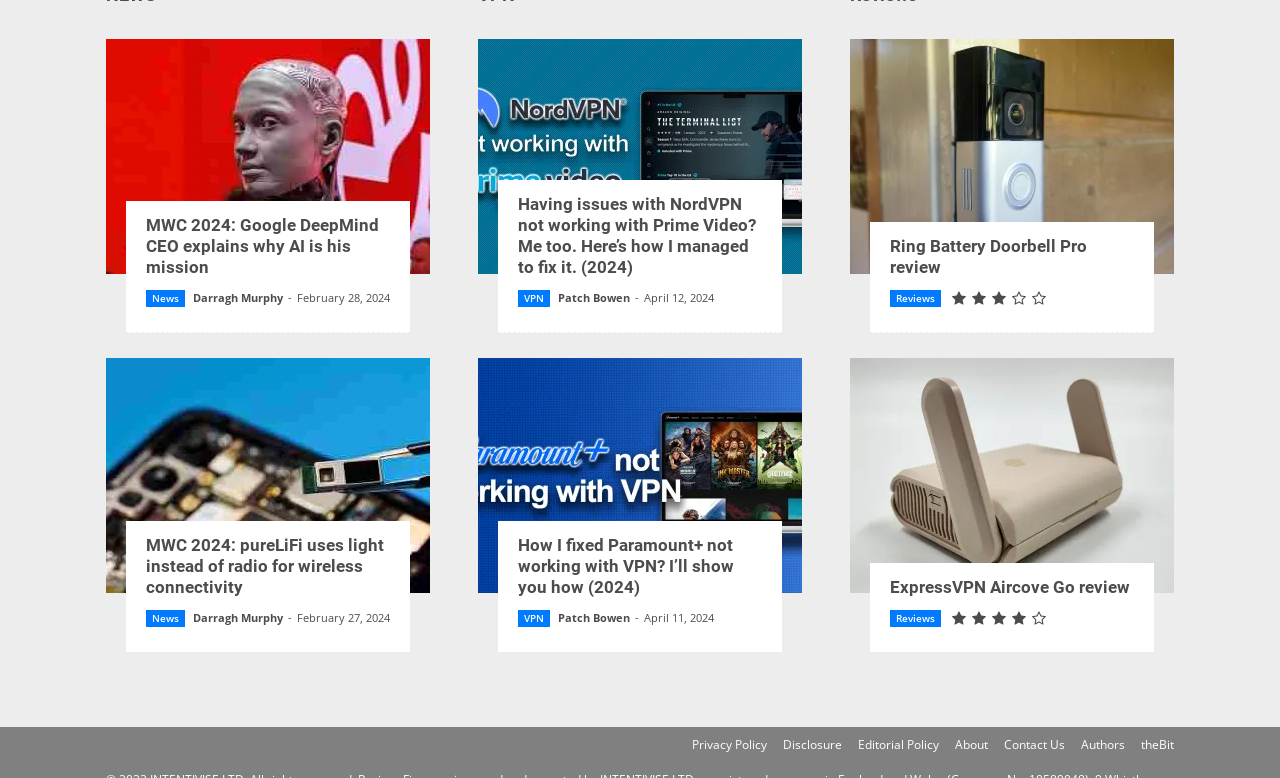Using the image as a reference, answer the following question in as much detail as possible:
Who wrote the article about fixing NordVPN not working with Prime Video?

I found the article 'Having issues with NordVPN not working with Prime Video? Me too. Here’s how I managed to fix it. (2024)' and its corresponding link. Below the link, I found the author's name, which is Patch Bowen.